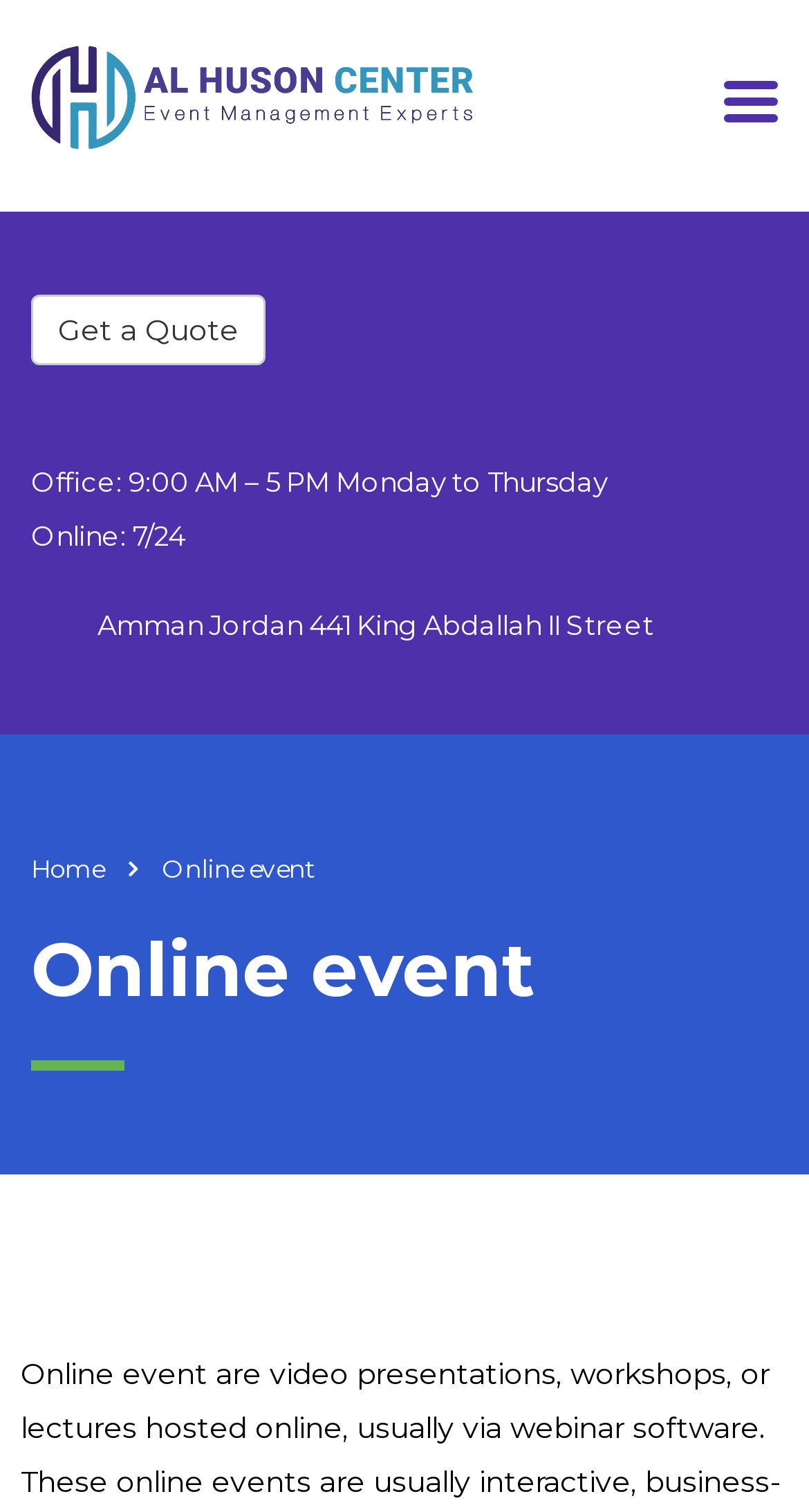Where is the center located?
Provide a thorough and detailed answer to the question.

I found the answer by reading the static text element that says 'Amman Jordan 441 King Abdallah II Street', which provides the location of the center.